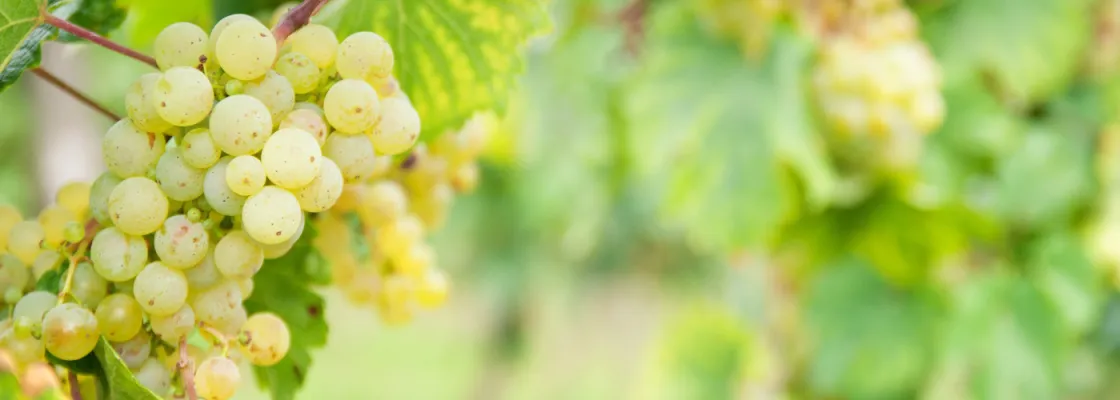Give a one-word or one-phrase response to the question:
What is the environment in which the grapes are thriving?

Natural sunlight-drenched environment